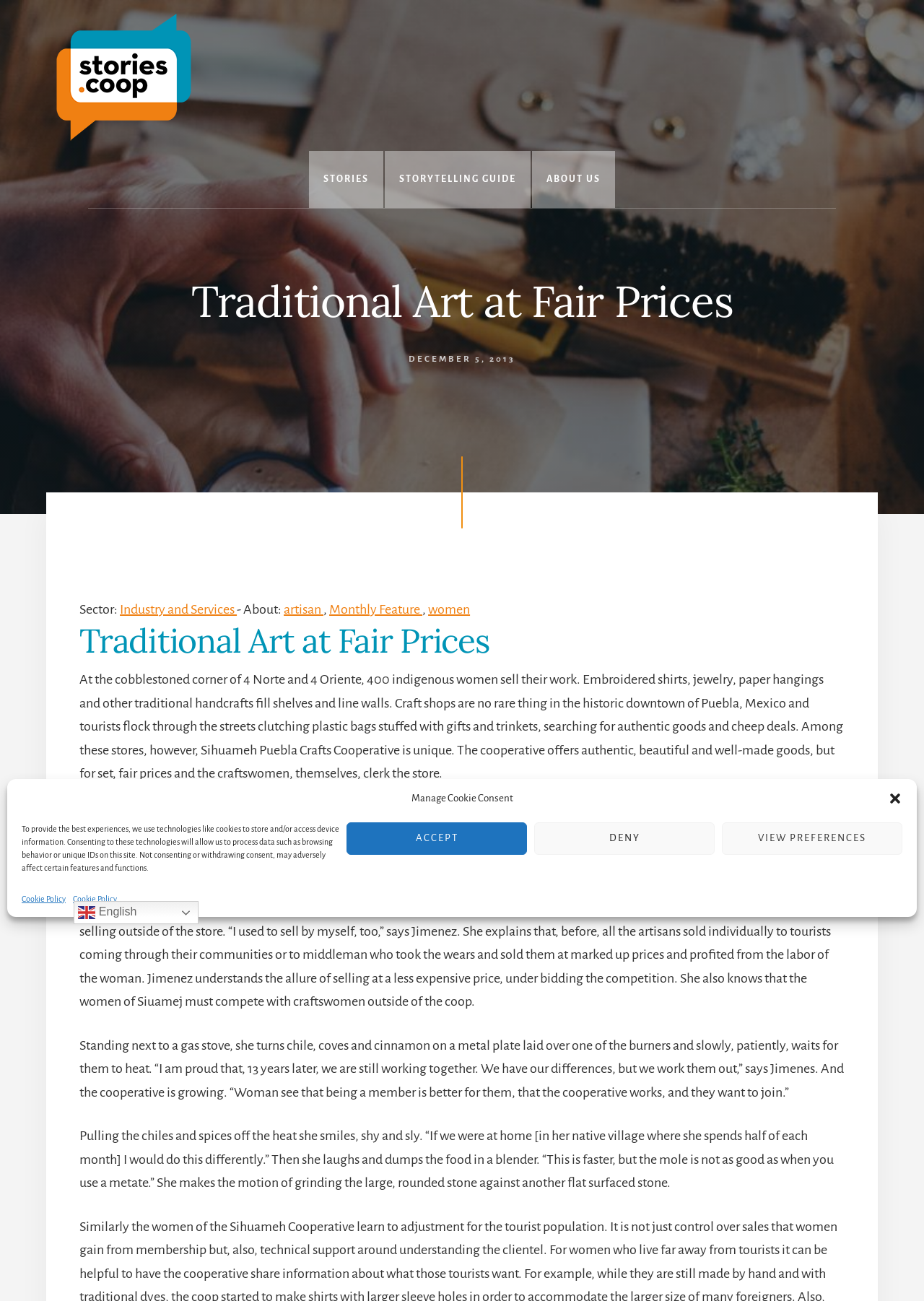Determine the bounding box coordinates of the clickable region to follow the instruction: "Click the 'Cookie Policy' link".

[0.023, 0.686, 0.071, 0.696]